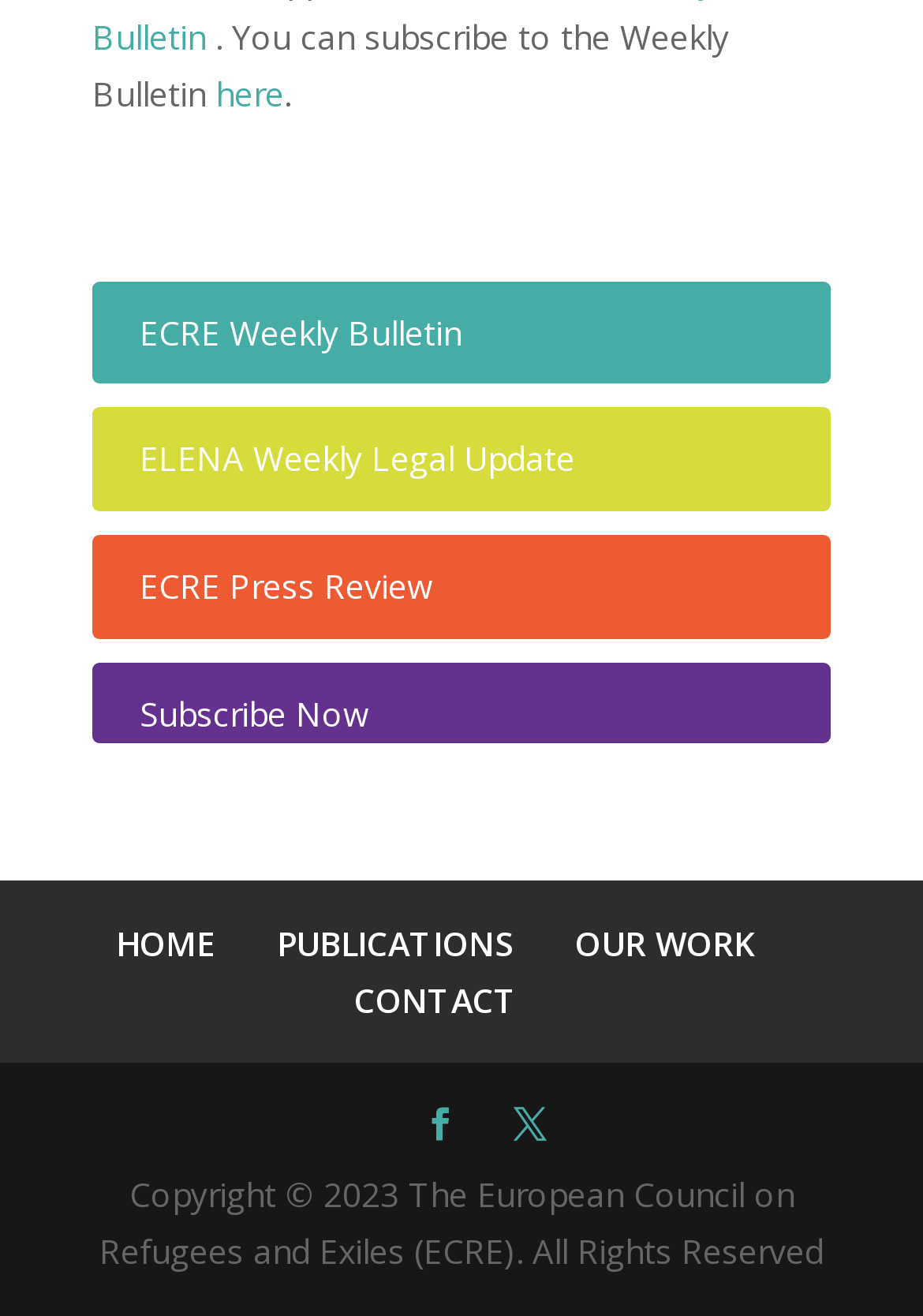Please specify the bounding box coordinates of the area that should be clicked to accomplish the following instruction: "Read ELENA Weekly Legal Update". The coordinates should consist of four float numbers between 0 and 1, i.e., [left, top, right, bottom].

[0.151, 0.332, 0.623, 0.366]